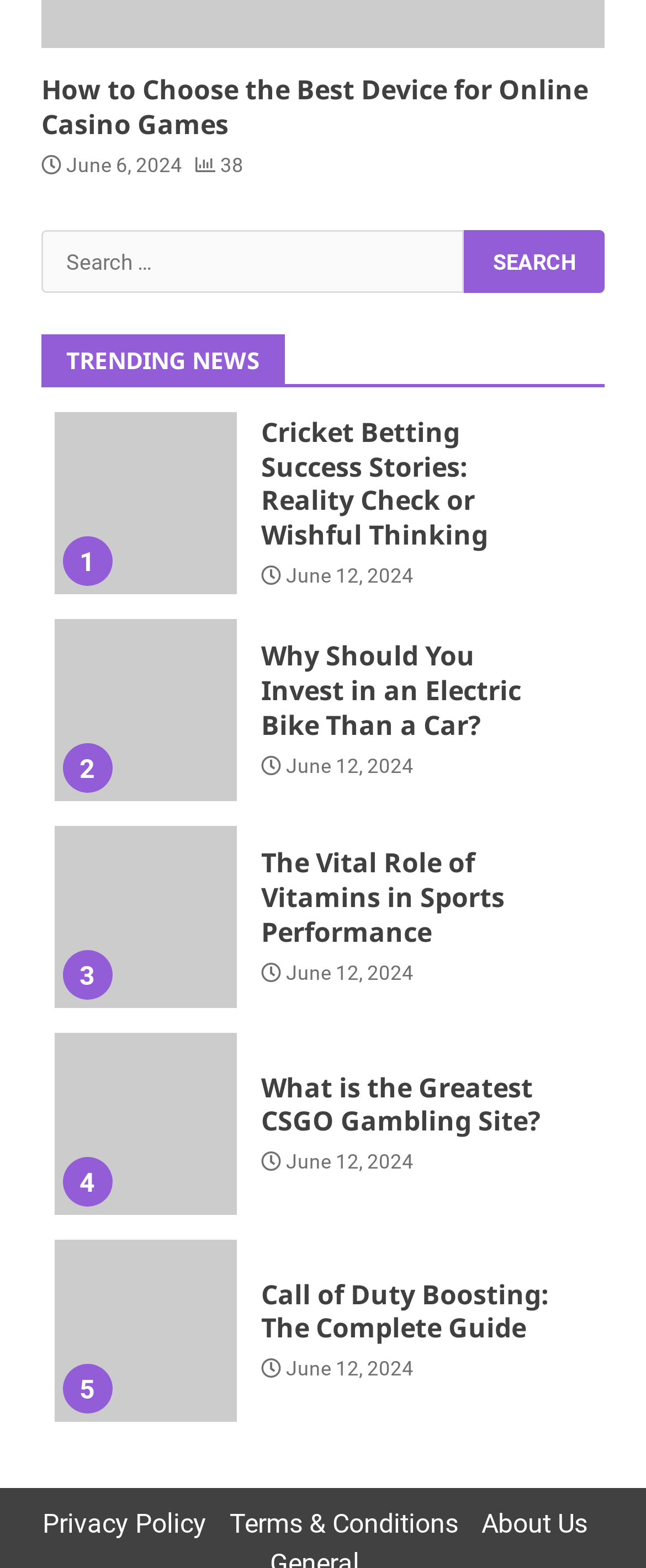Given the description "38", determine the bounding box of the corresponding UI element.

[0.303, 0.098, 0.377, 0.113]